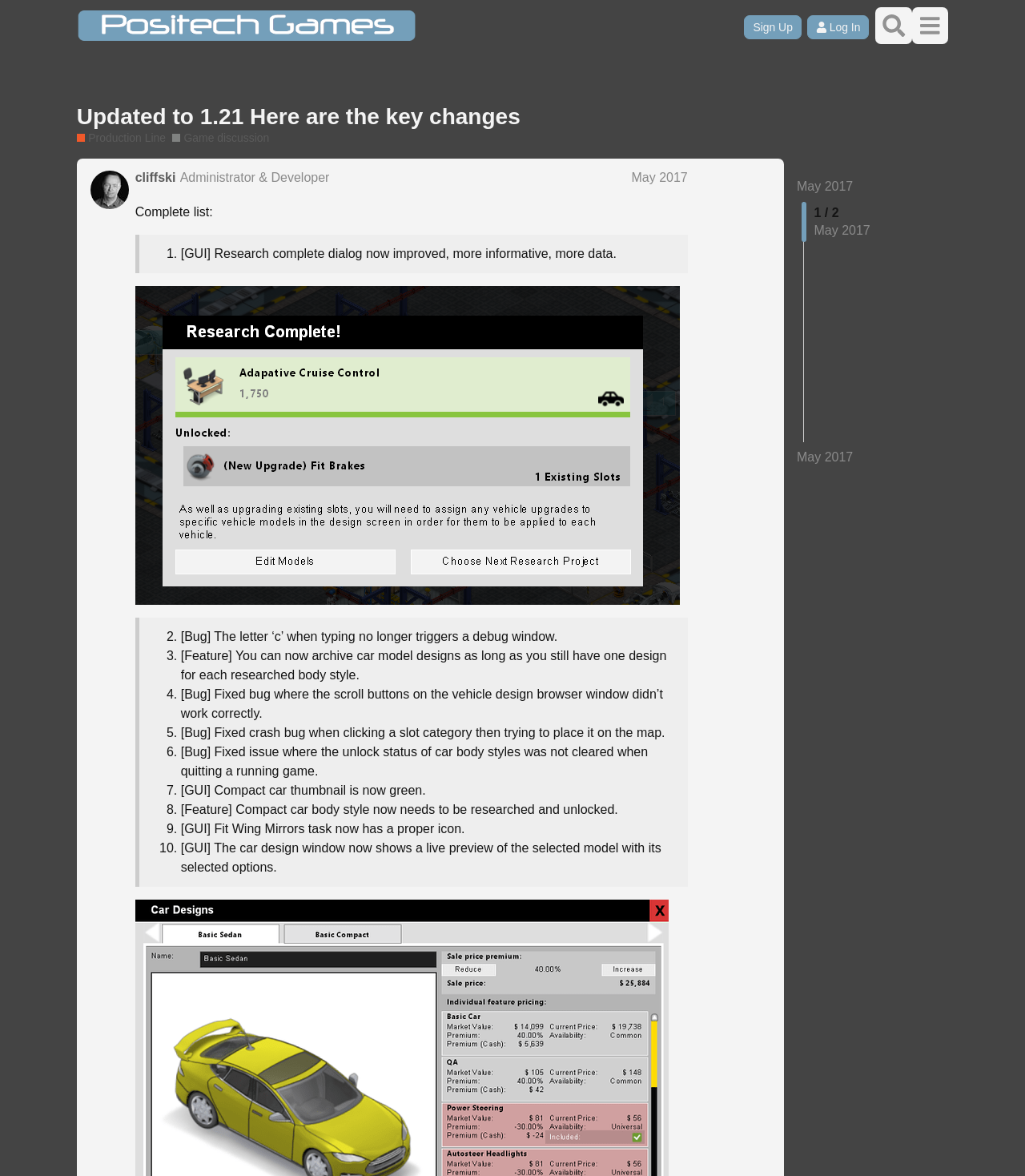Identify the bounding box coordinates of the clickable section necessary to follow the following instruction: "View the 'Game discussion' page". The coordinates should be presented as four float numbers from 0 to 1, i.e., [left, top, right, bottom].

[0.168, 0.111, 0.263, 0.124]